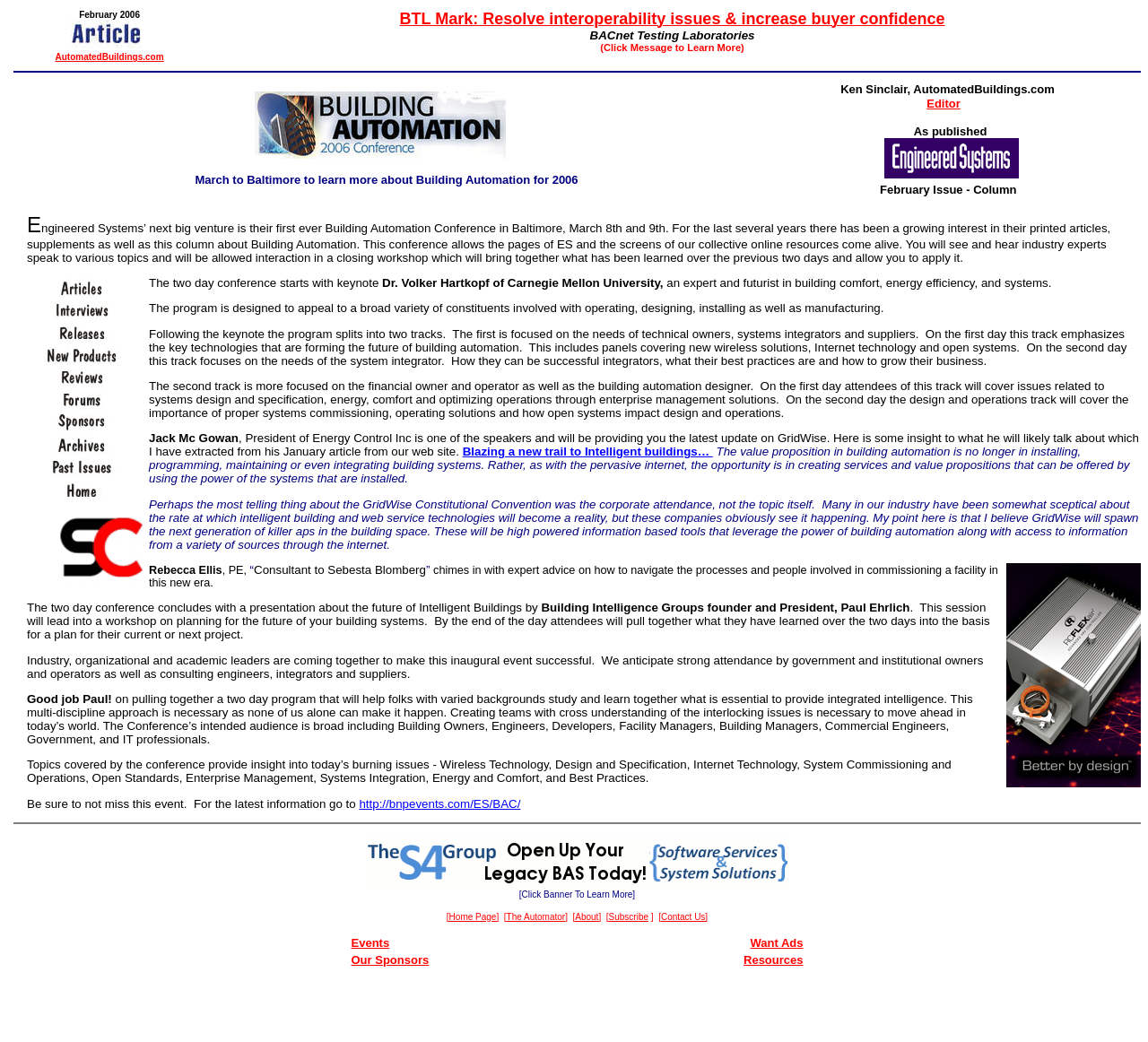Show the bounding box coordinates for the element that needs to be clicked to execute the following instruction: "Read the article about Building Automation Conference in Baltimore". Provide the coordinates in the form of four float numbers between 0 and 1, i.e., [left, top, right, bottom].

[0.221, 0.088, 0.44, 0.153]